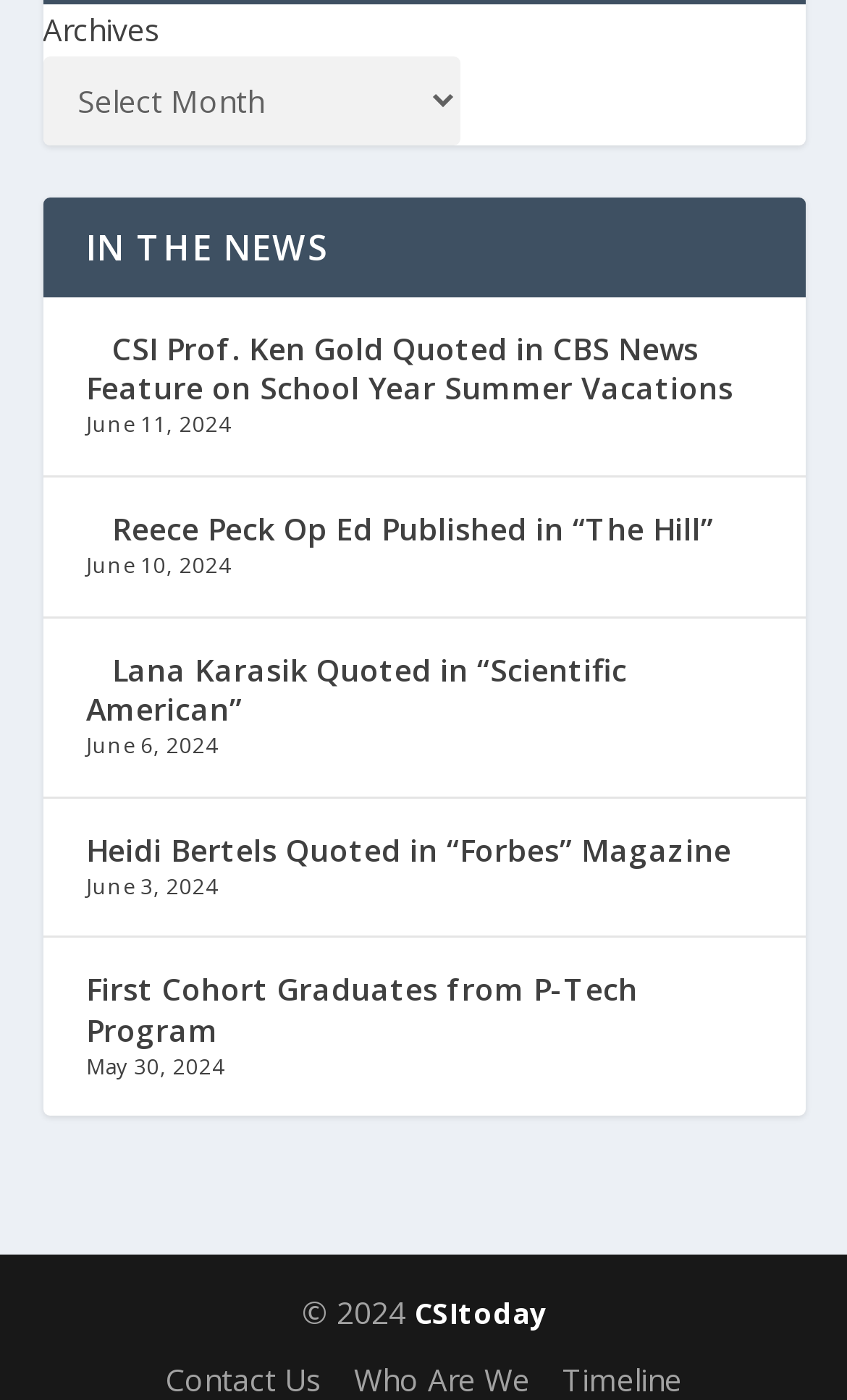Identify the bounding box of the UI component described as: "Contact Us".

[0.195, 0.97, 0.379, 0.999]